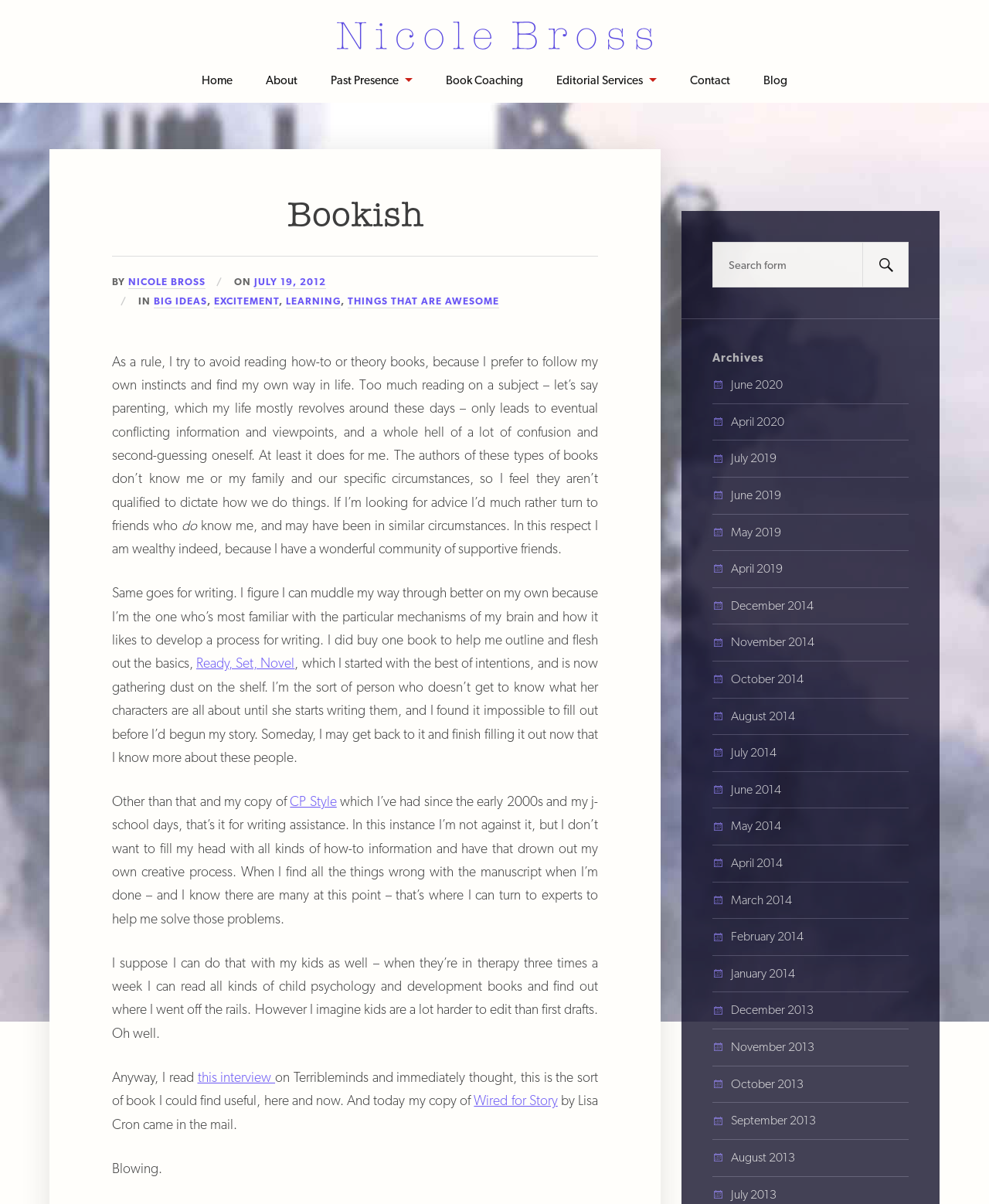Determine the bounding box coordinates for the area you should click to complete the following instruction: "View the 'Archives' section".

[0.72, 0.293, 0.773, 0.313]